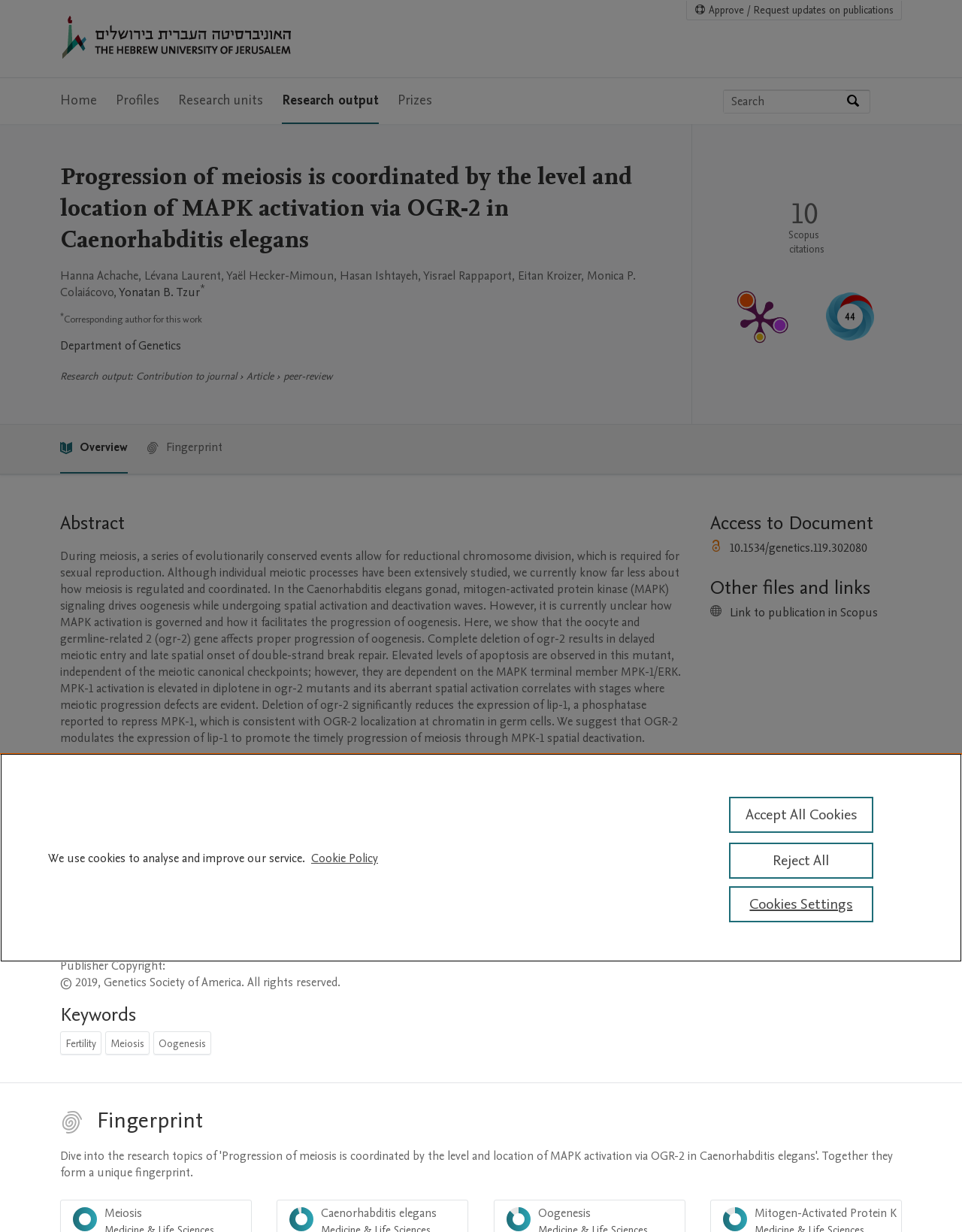What is the name of the university?
Look at the image and respond with a one-word or short-phrase answer.

The Hebrew University of Jerusalem